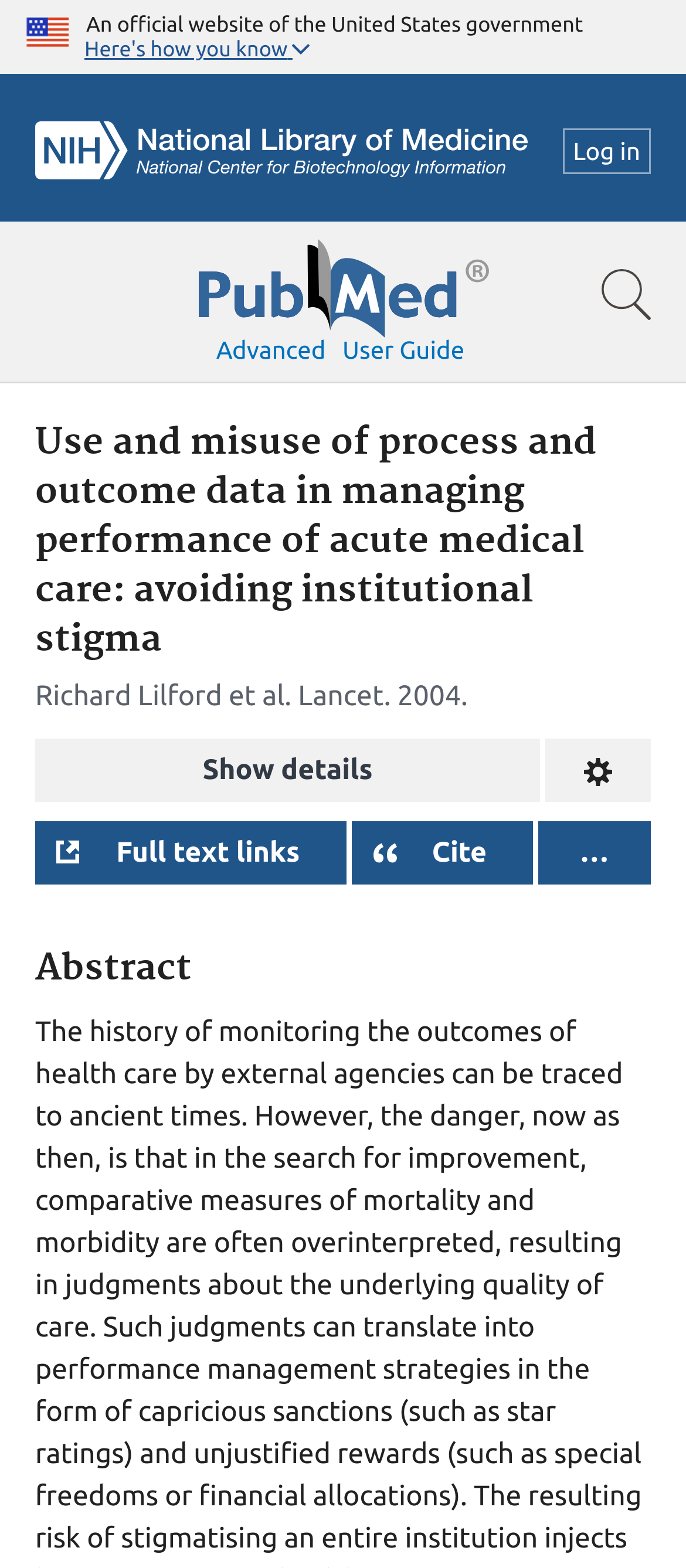Determine the bounding box coordinates of the section to be clicked to follow the instruction: "view Allen Fair's profile". The coordinates should be given as four float numbers between 0 and 1, formatted as [left, top, right, bottom].

None